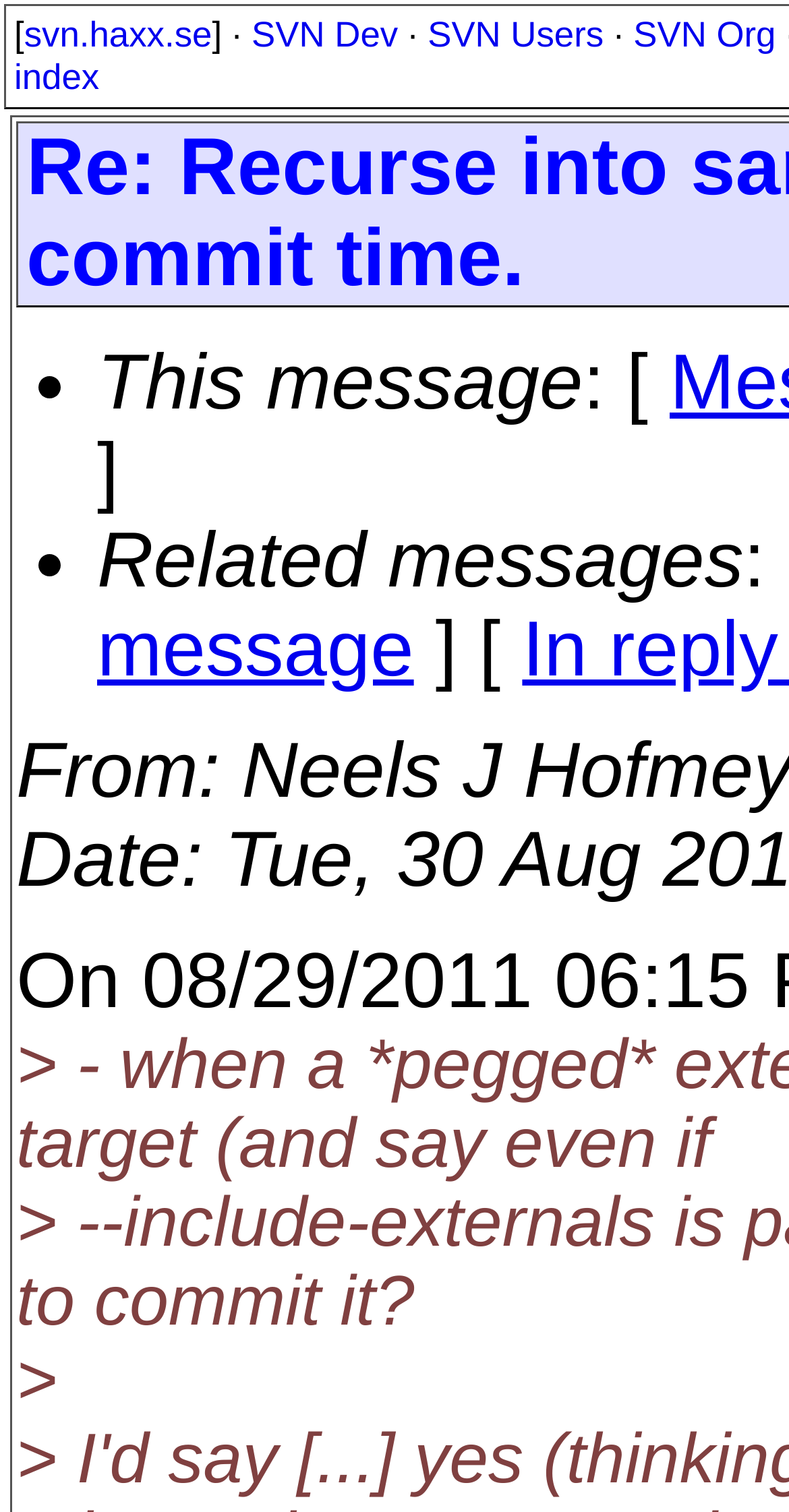What is the last link on the top?
Look at the image and answer the question with a single word or phrase.

SVN Org